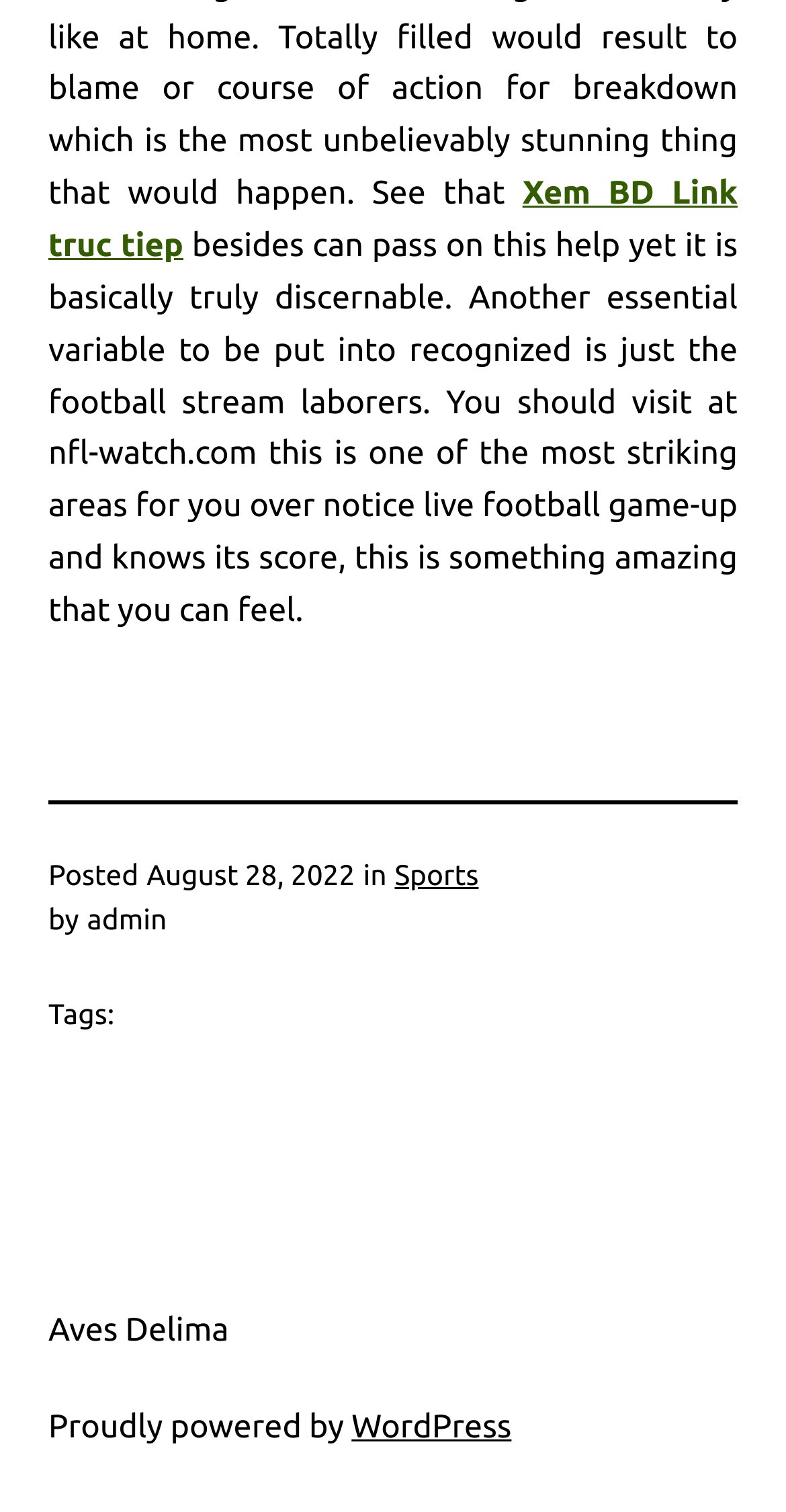Analyze the image and deliver a detailed answer to the question: Who is the author of the article?

I found the author by looking at the text 'by' followed by a static text element with the text 'admin', which suggests that the author of the article is 'admin'.